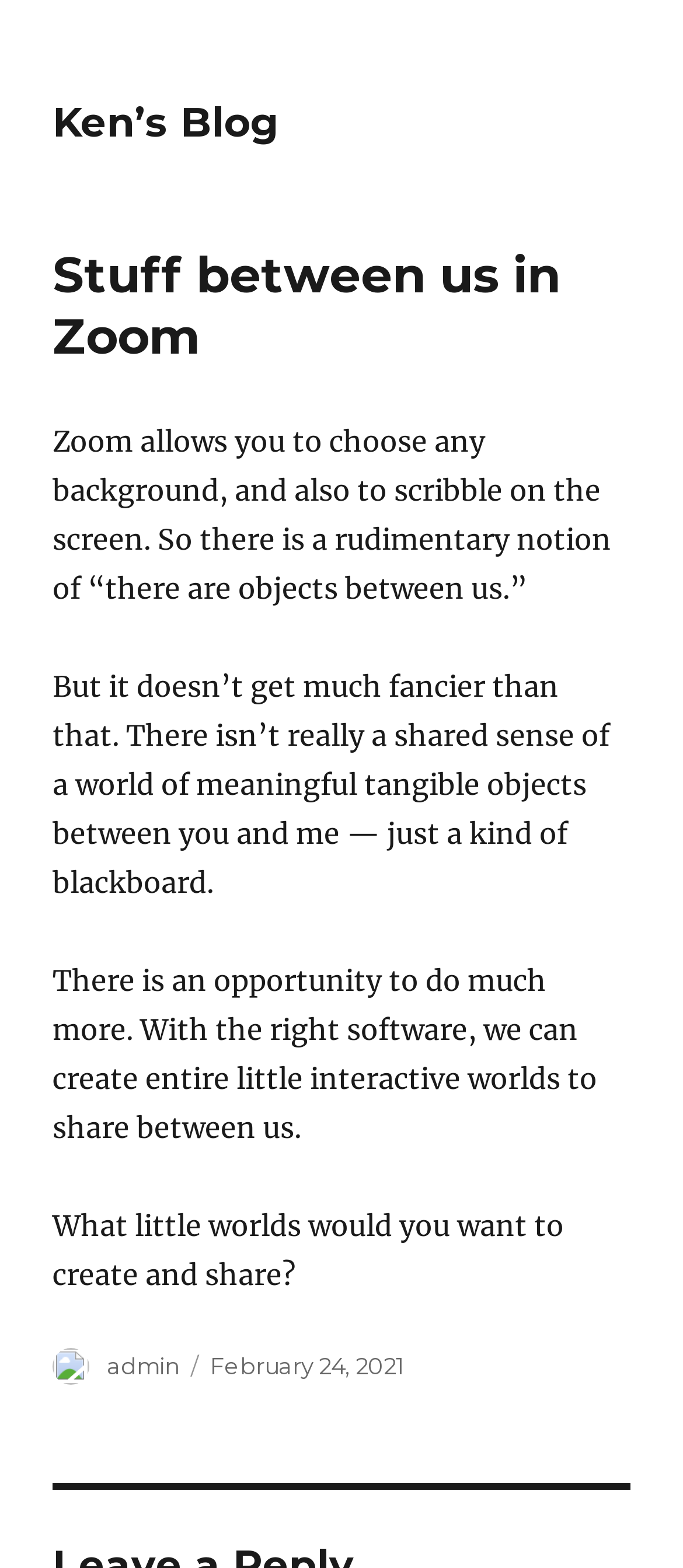Use a single word or phrase to respond to the question:
What is the tone of the article?

Speculative